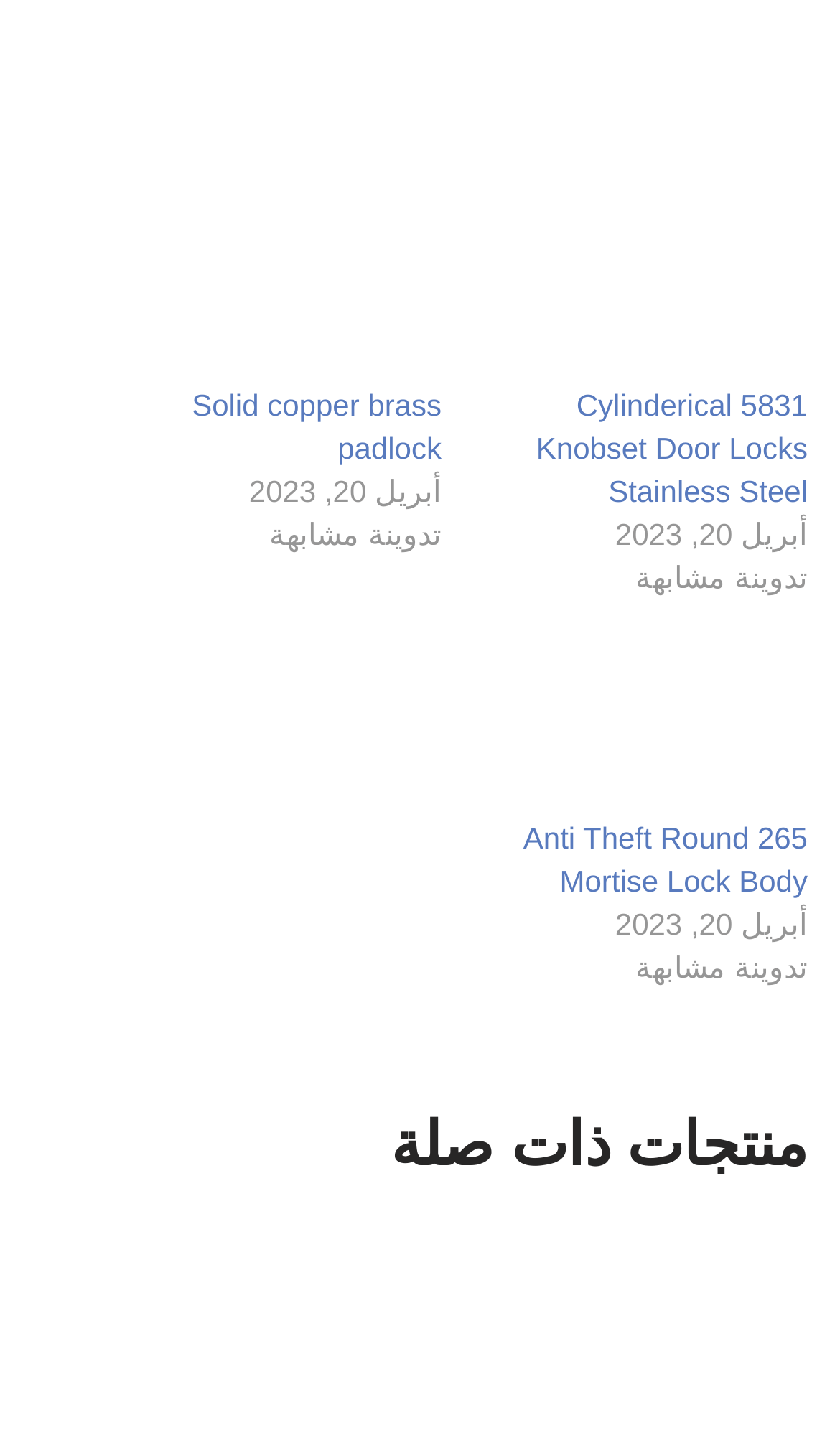How many posts are on this page?
Use the image to answer the question with a single word or phrase.

3